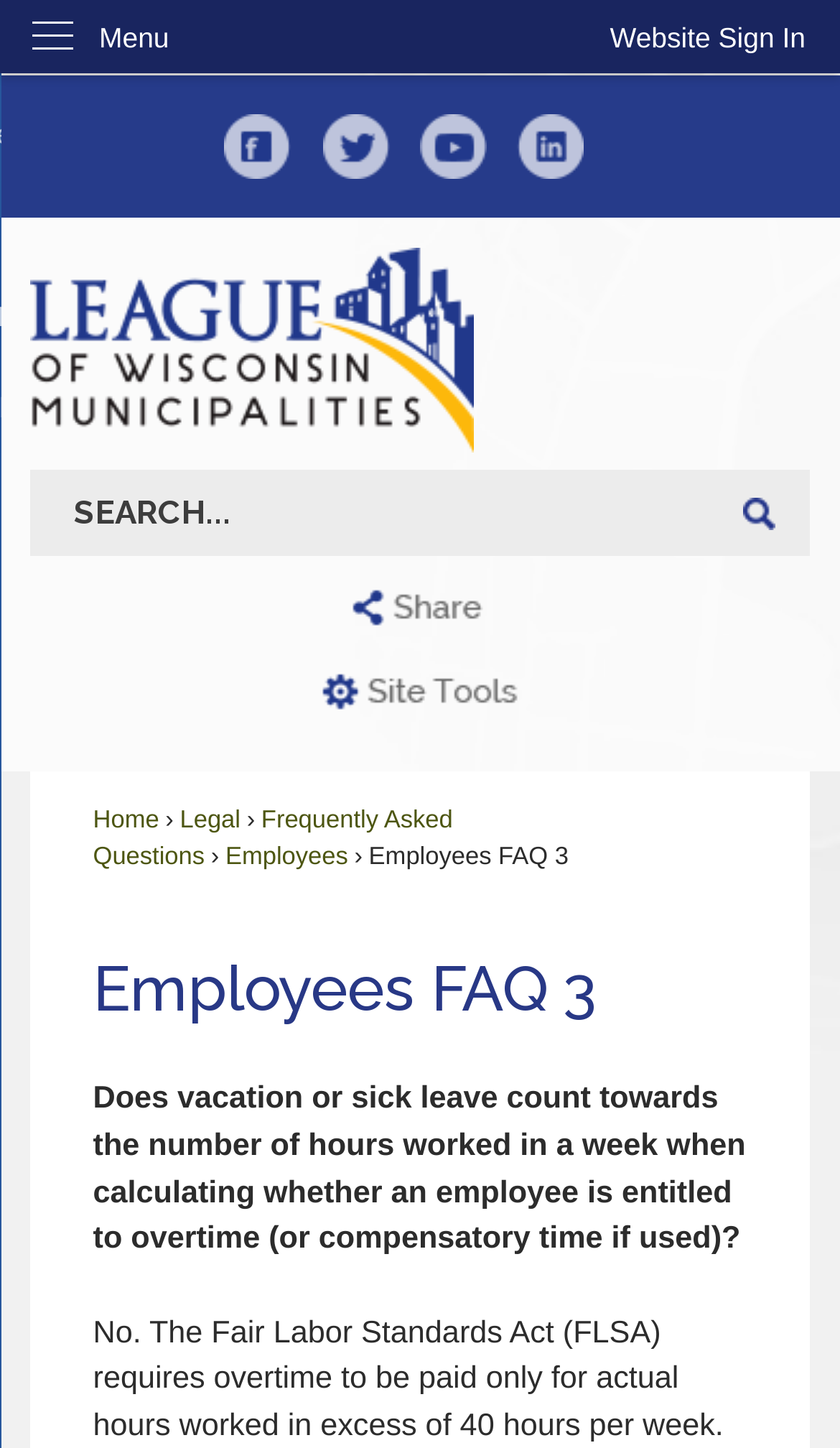Give a one-word or short phrase answer to this question: 
What is the purpose of the 'Search' region?

To search the website